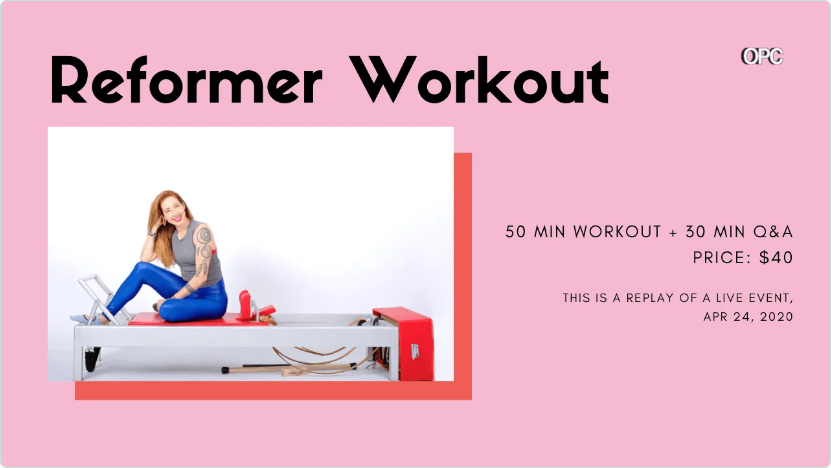Kindly respond to the following question with a single word or a brief phrase: 
How long is the question and answer segment?

30 minutes